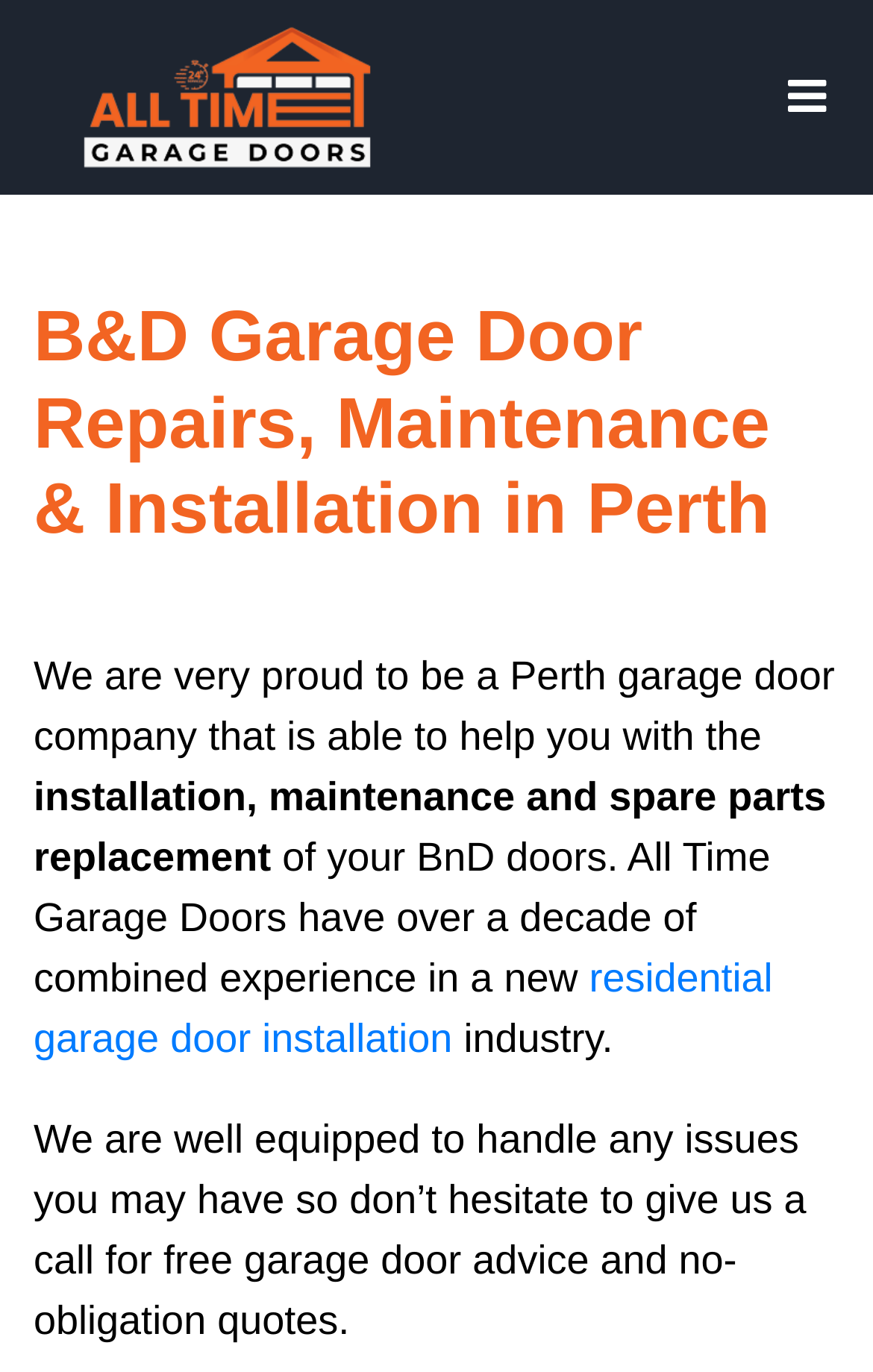Locate and provide the bounding box coordinates for the HTML element that matches this description: "aria-label="Toggle navigation"".

[0.869, 0.046, 0.979, 0.096]